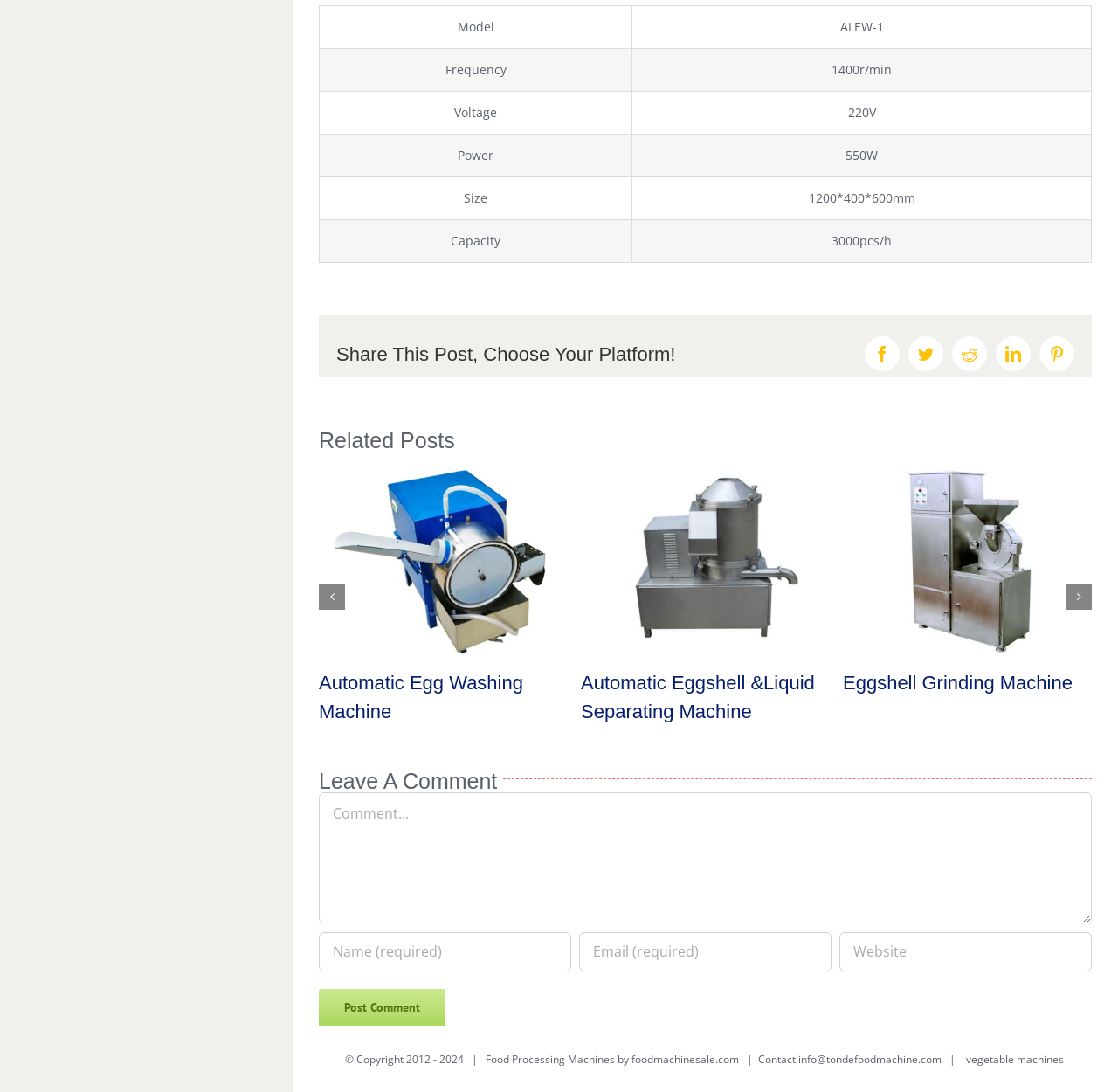What is the purpose of the machine?
Refer to the image and provide a thorough answer to the question.

Although the webpage does not explicitly state the purpose of the machine, based on the context and the related posts section, it can be inferred that the machine is used for egg washing.